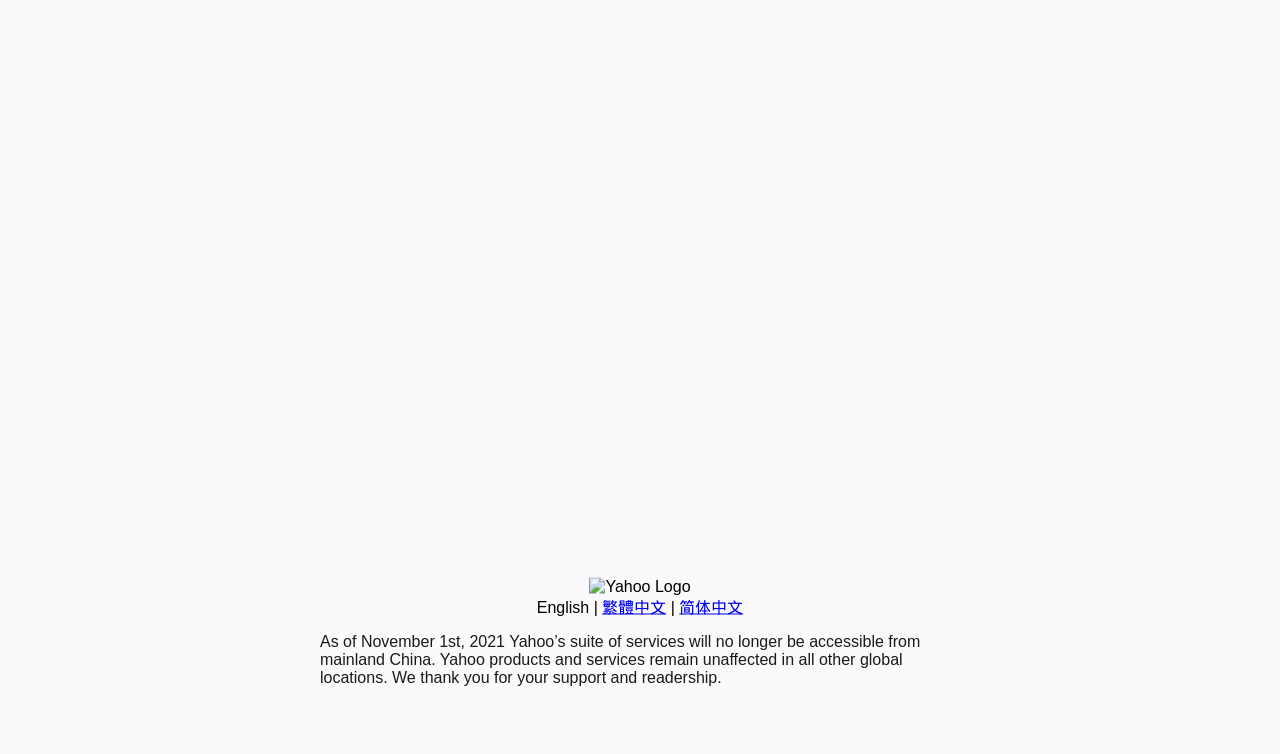Based on the element description English, identify the bounding box of the UI element in the given webpage screenshot. The coordinates should be in the format (top-left x, top-left y, bottom-right x, bottom-right y) and must be between 0 and 1.

[0.419, 0.794, 0.46, 0.816]